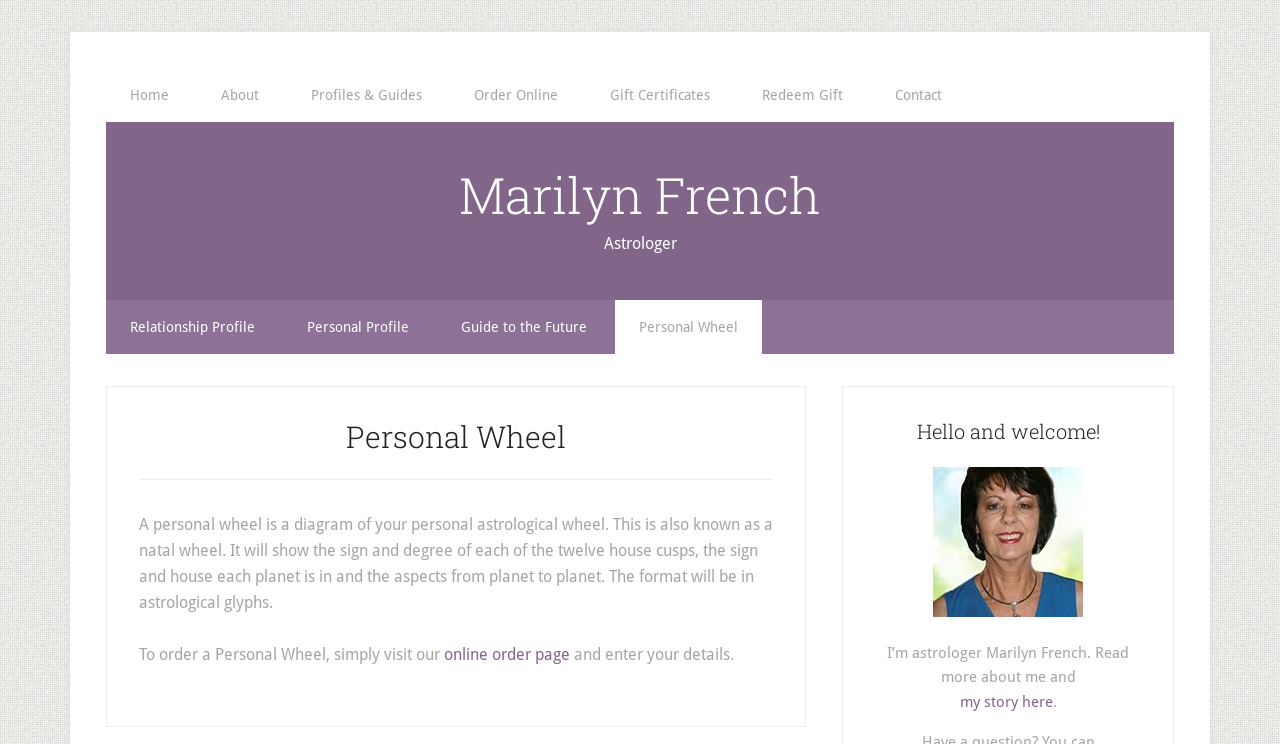From the element description Home, predict the bounding box coordinates of the UI element. The coordinates must be specified in the format (top-left x, top-left y, bottom-right x, bottom-right y) and should be within the 0 to 1 range.

[0.083, 0.091, 0.151, 0.164]